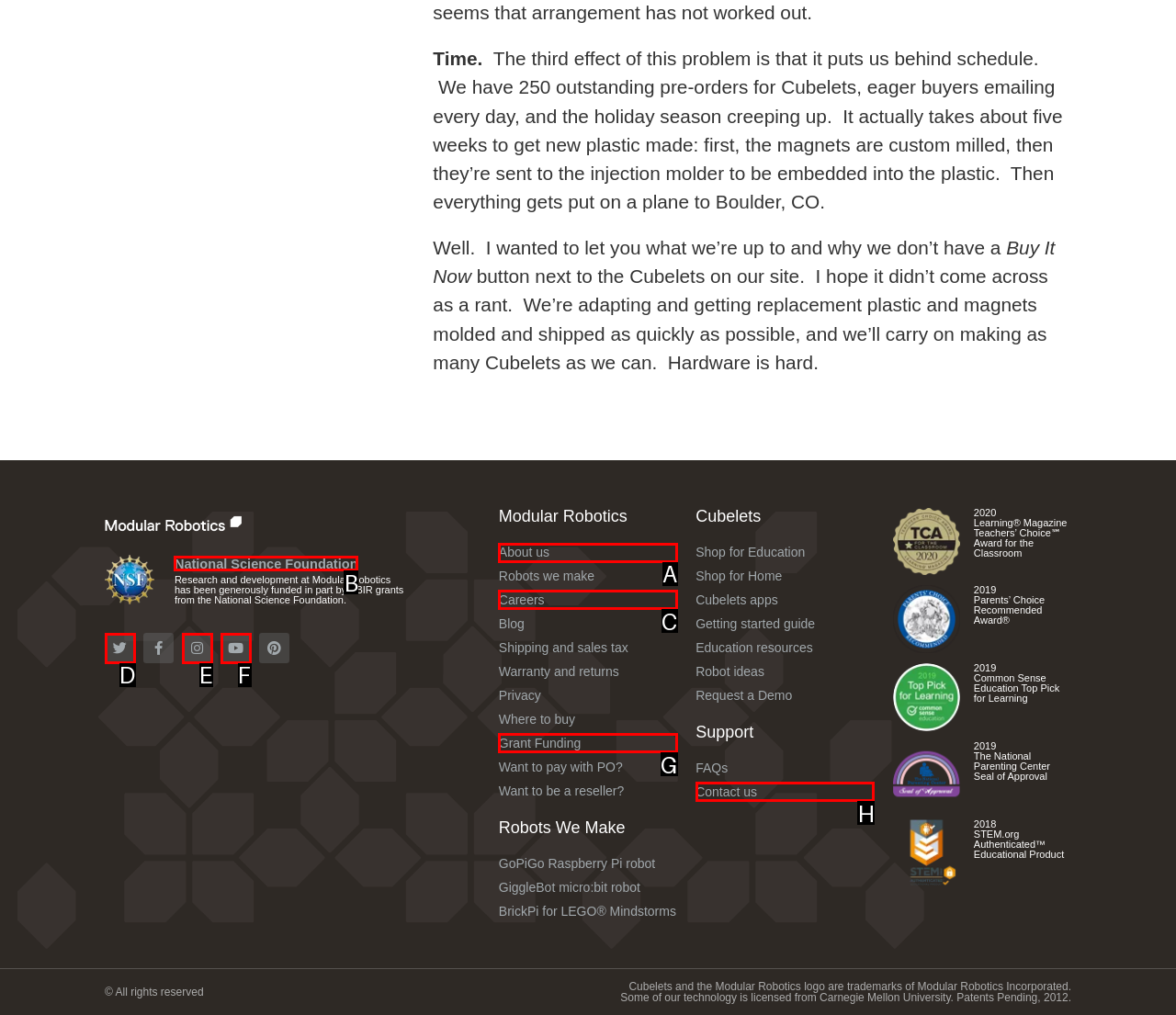Identify the HTML element that should be clicked to accomplish the task: Visit the 'About us' page
Provide the option's letter from the given choices.

A